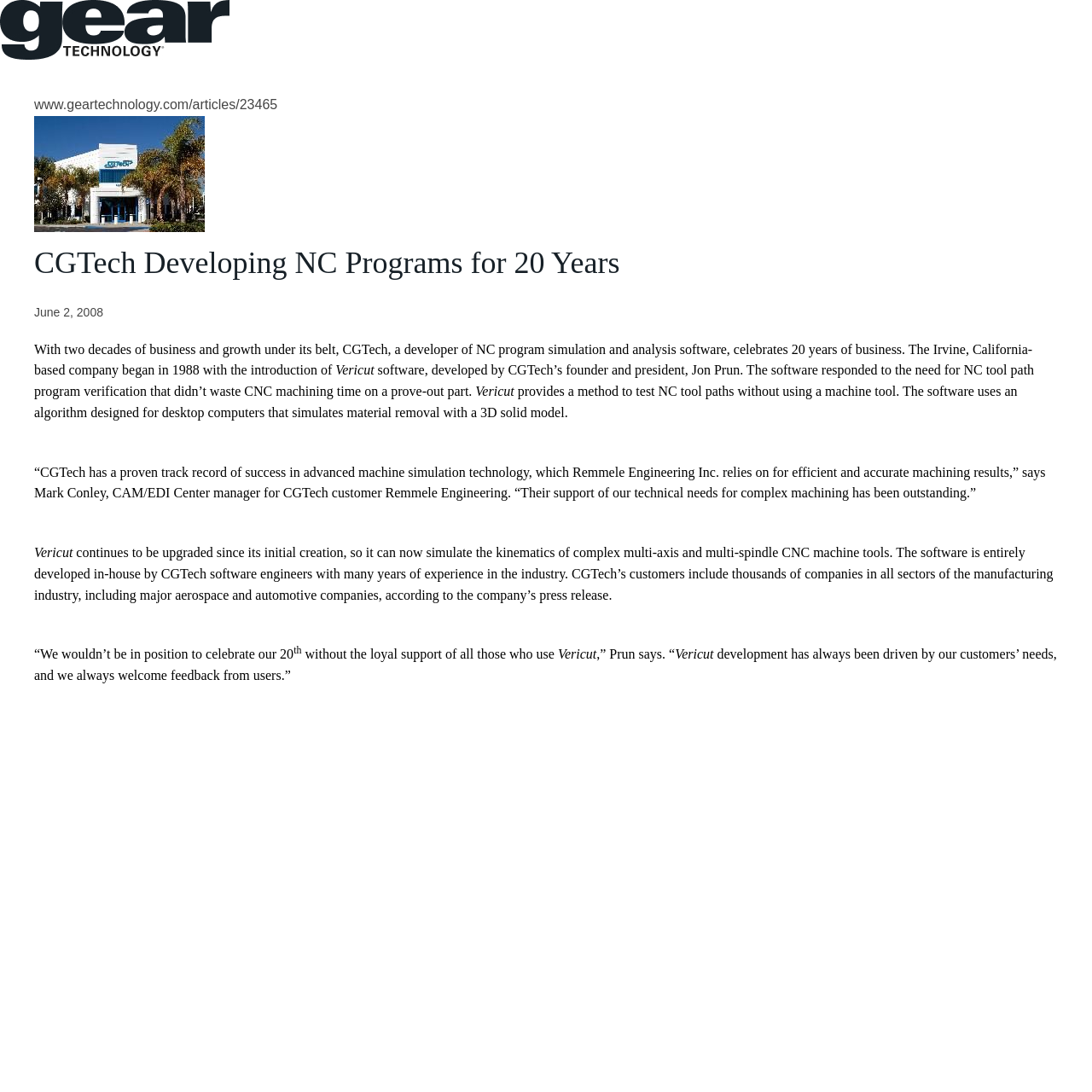Please answer the following question using a single word or phrase: 
What is the name of the founder of CGTech?

Jon Prun